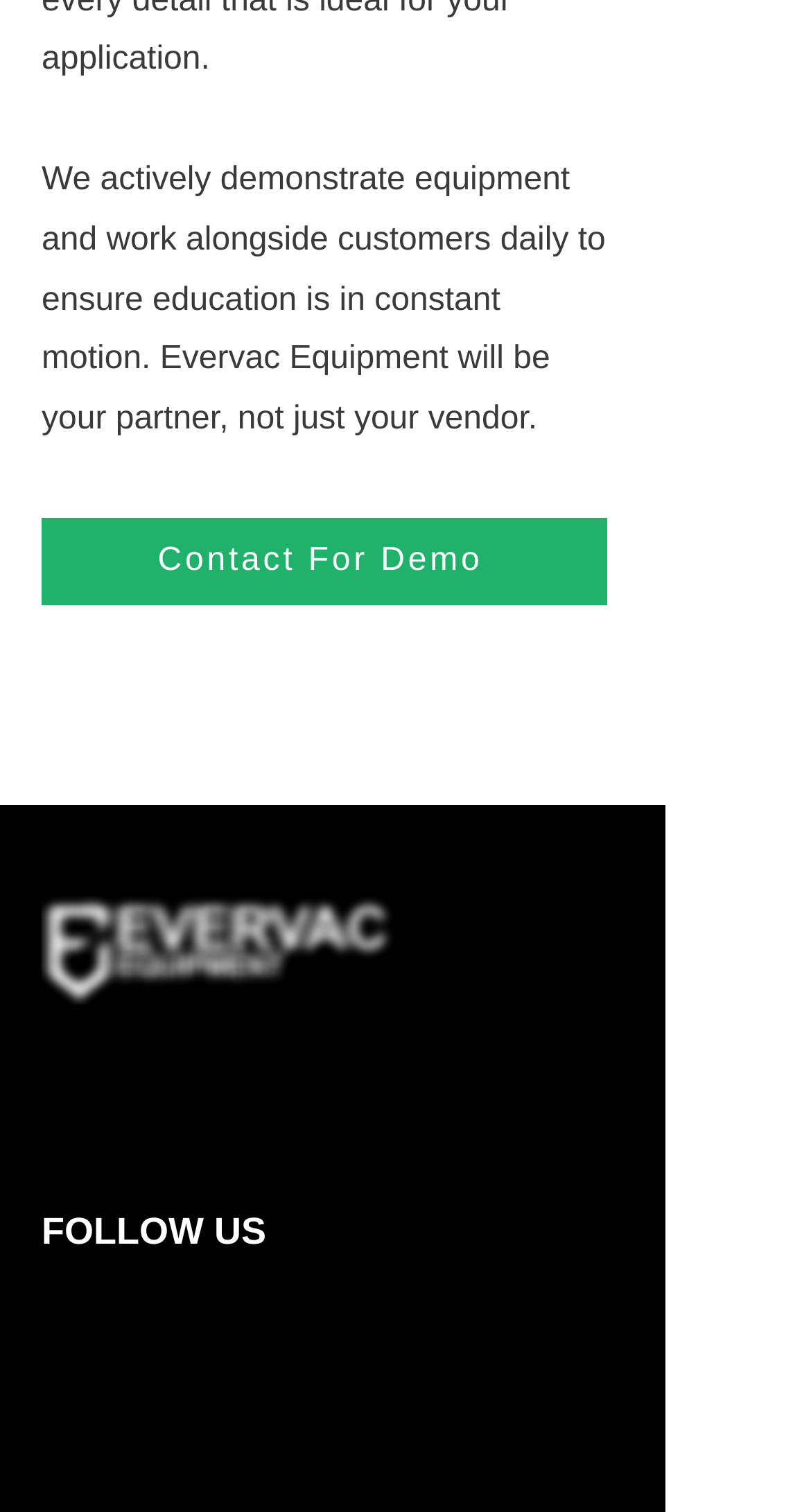What is the purpose of the 'Contact For Demo' link?
Refer to the screenshot and answer in one word or phrase.

To request a demo